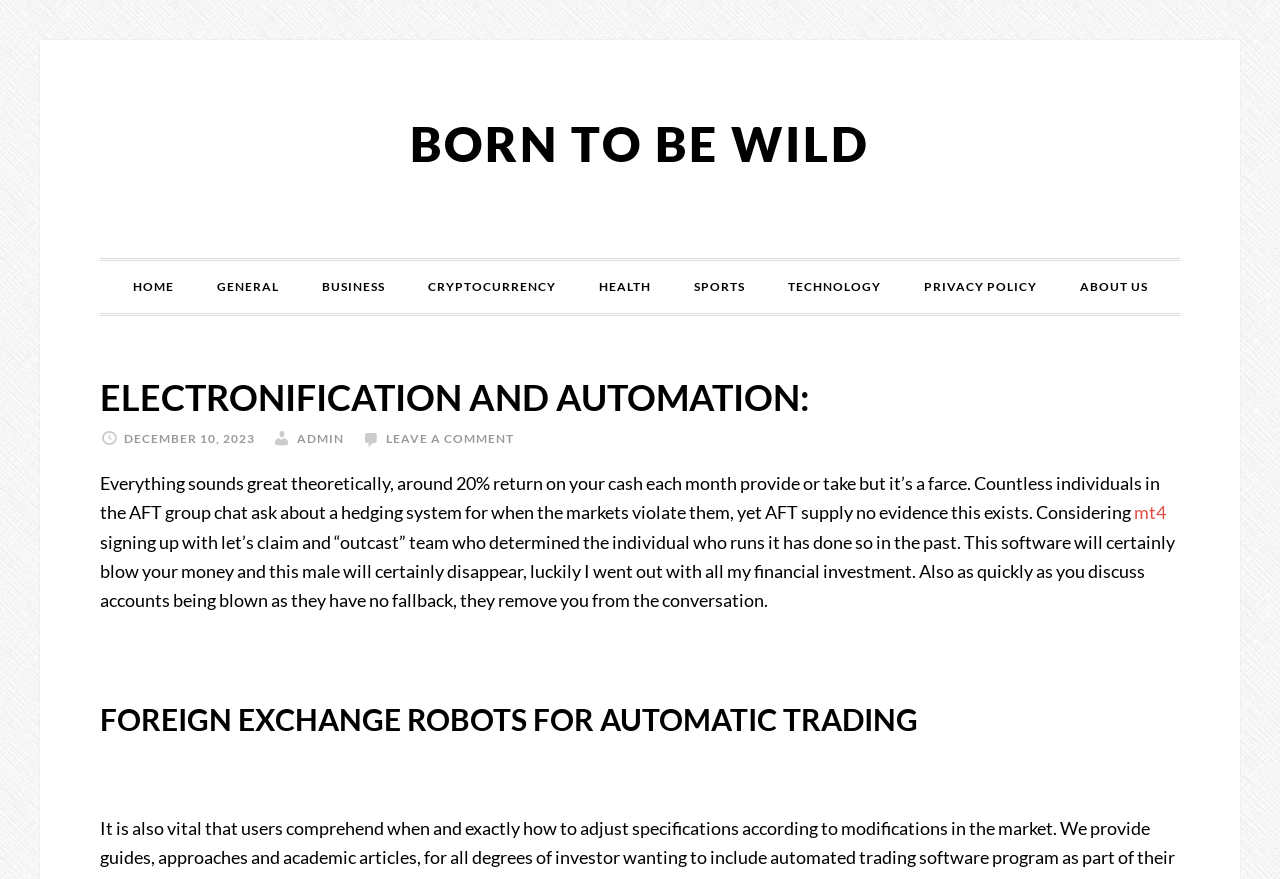Please specify the bounding box coordinates of the region to click in order to perform the following instruction: "Click on the HOME link".

[0.088, 0.297, 0.151, 0.356]